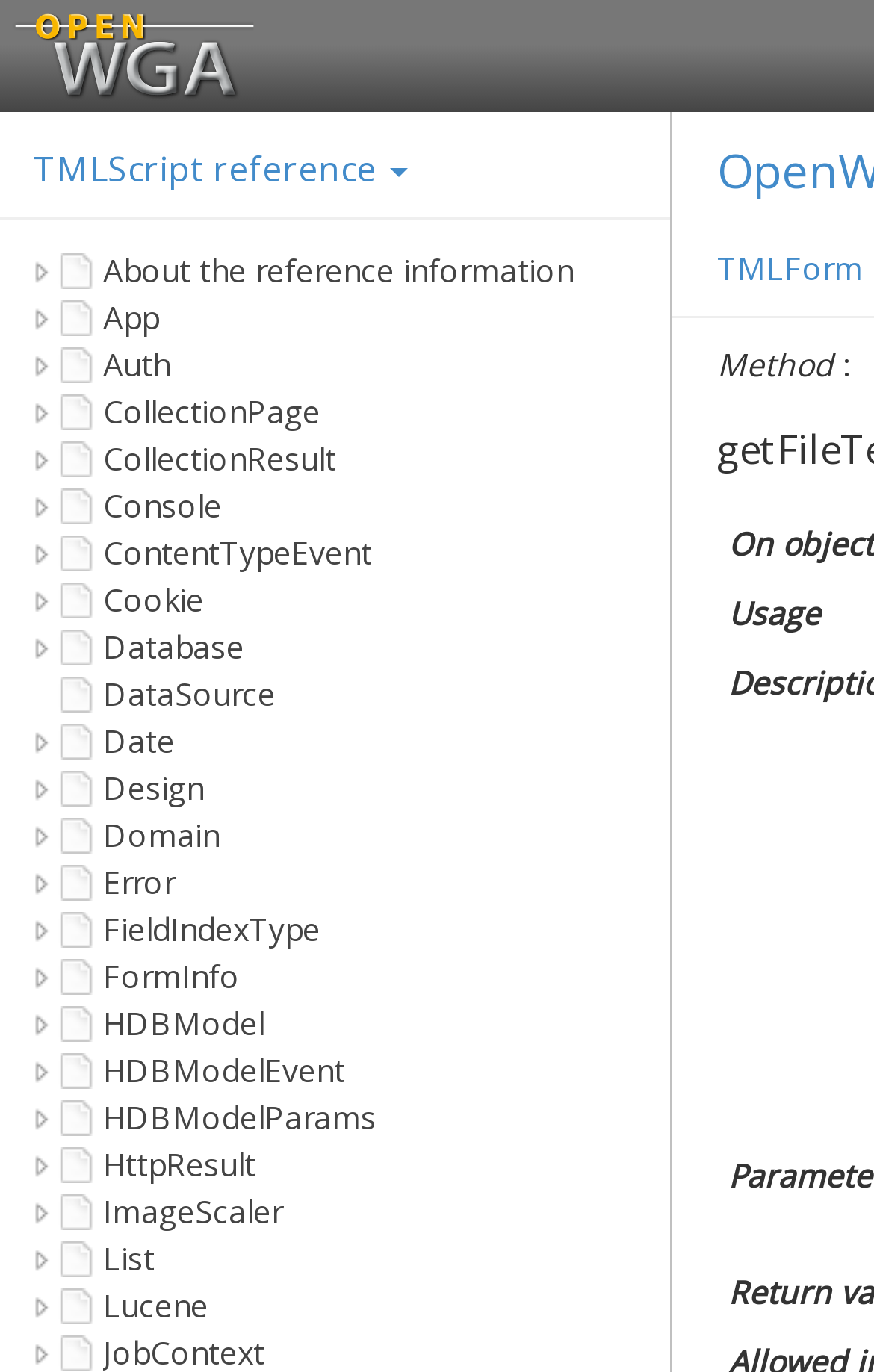Kindly respond to the following question with a single word or a brief phrase: 
What is the vertical position of the 'About the reference information' link?

Above the 'App' link